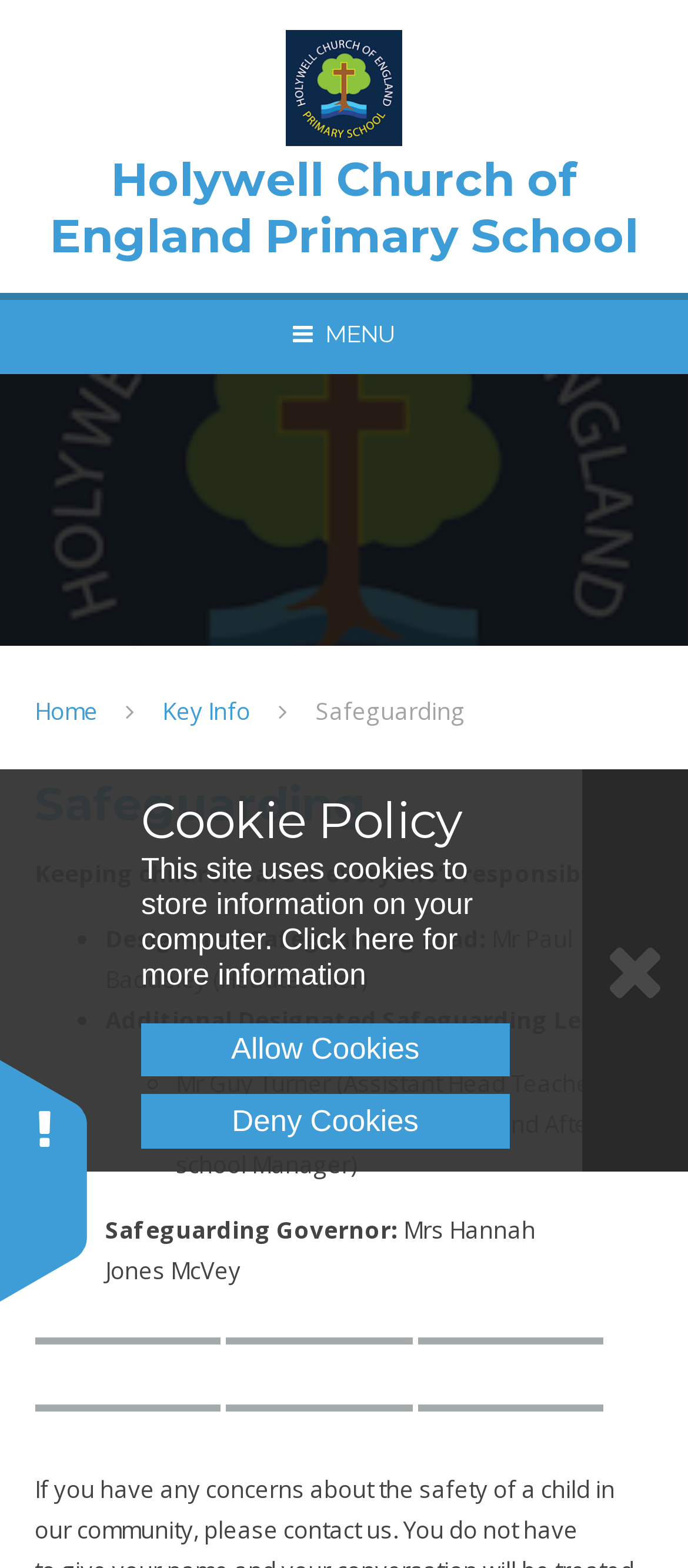Determine the bounding box coordinates of the section I need to click to execute the following instruction: "View Philadelphia office address". Provide the coordinates as four float numbers between 0 and 1, i.e., [left, top, right, bottom].

None